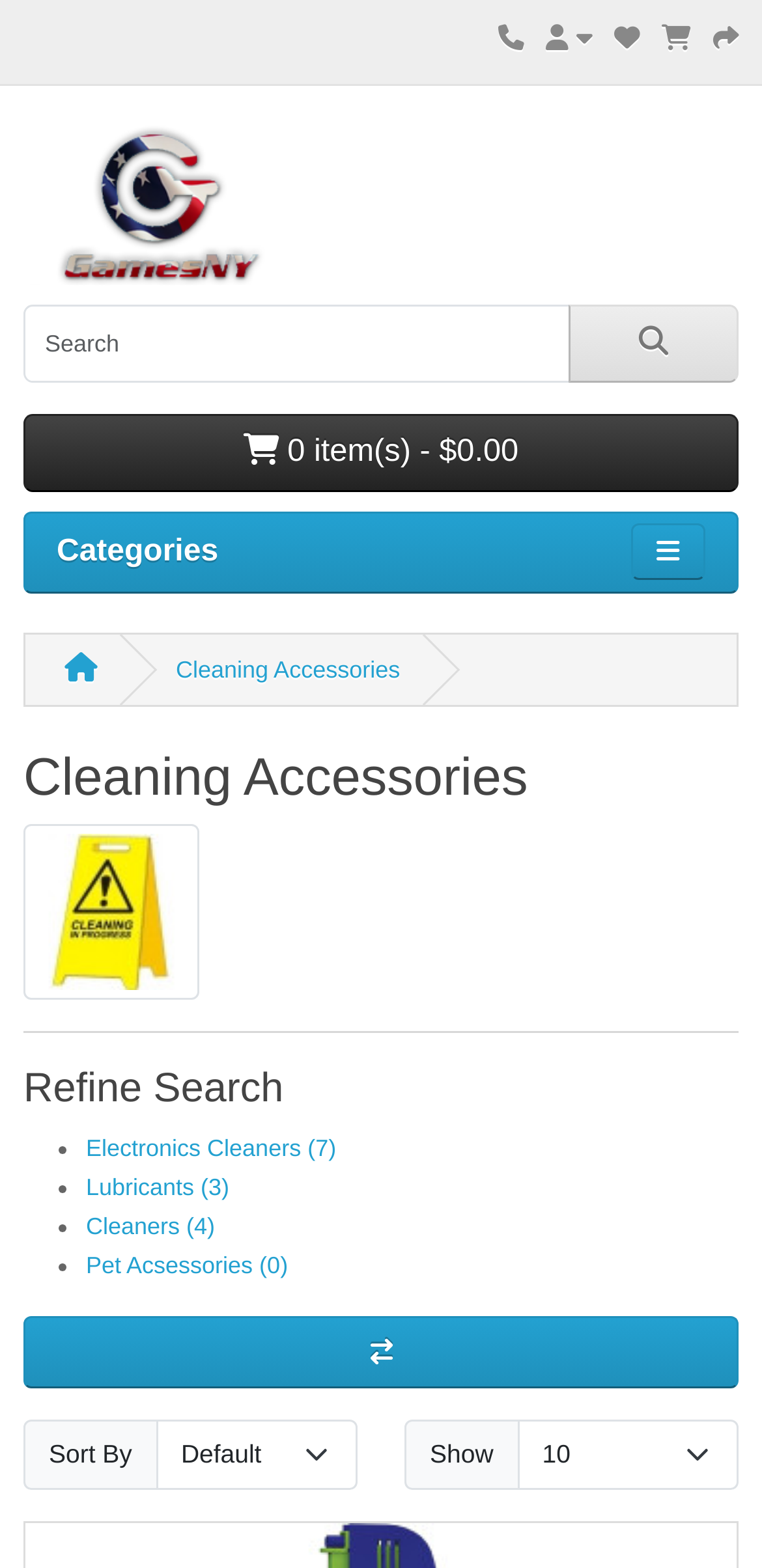Locate the UI element that matches the description Wish List (0) in the webpage screenshot. Return the bounding box coordinates in the format (top-left x, top-left y, bottom-right x, bottom-right y), with values ranging from 0 to 1.

[0.806, 0.015, 0.839, 0.034]